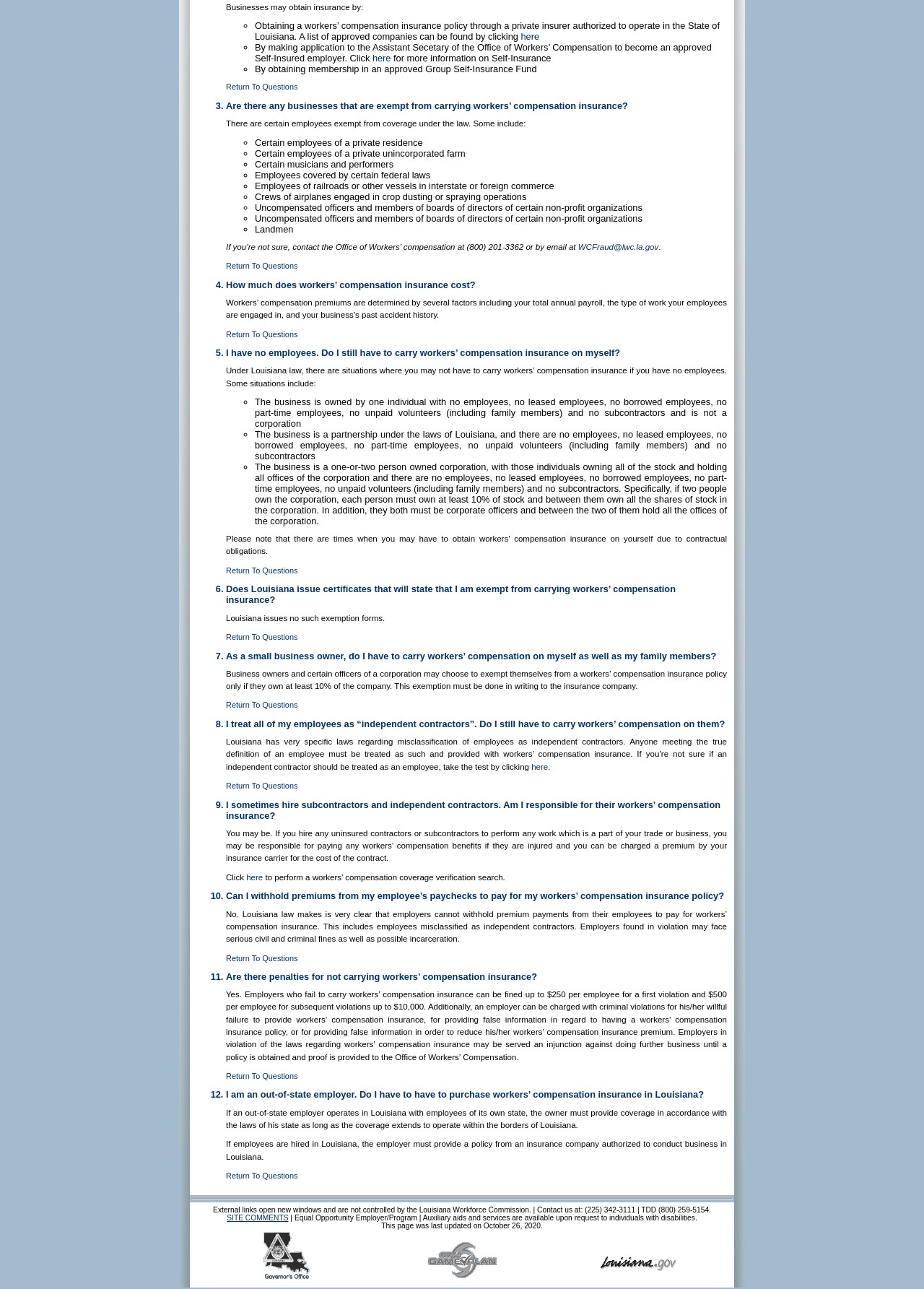Please provide the bounding box coordinates in the format (top-left x, top-left y, bottom-right x, bottom-right y). Remember, all values are floating point numbers between 0 and 1. What is the bounding box coordinate of the region described as: WCFraud@lwc.la.gov

[0.626, 0.188, 0.713, 0.195]